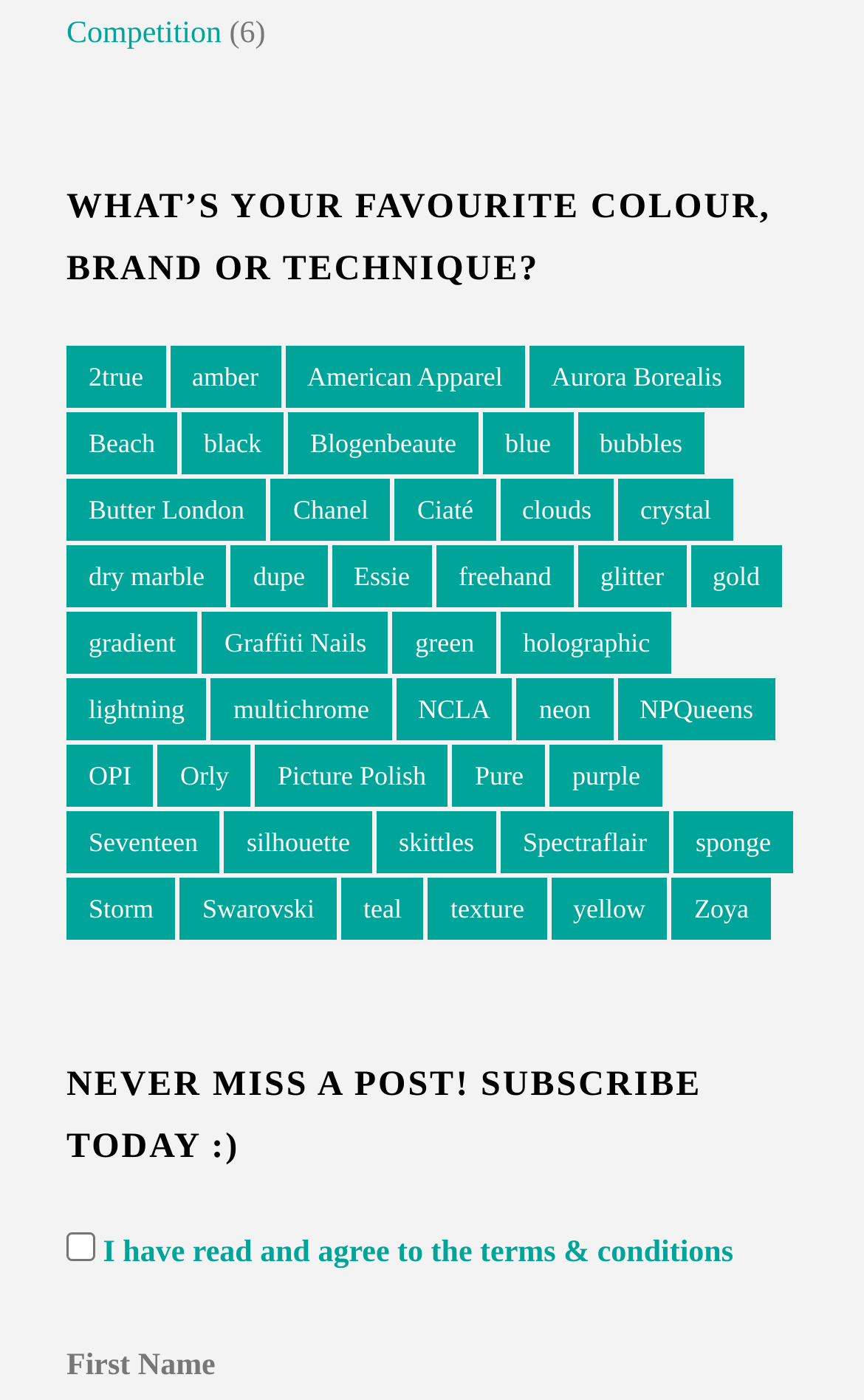Determine the bounding box for the described HTML element: "Competition". Ensure the coordinates are four float numbers between 0 and 1 in the format [left, top, right, bottom].

[0.077, 0.013, 0.256, 0.037]